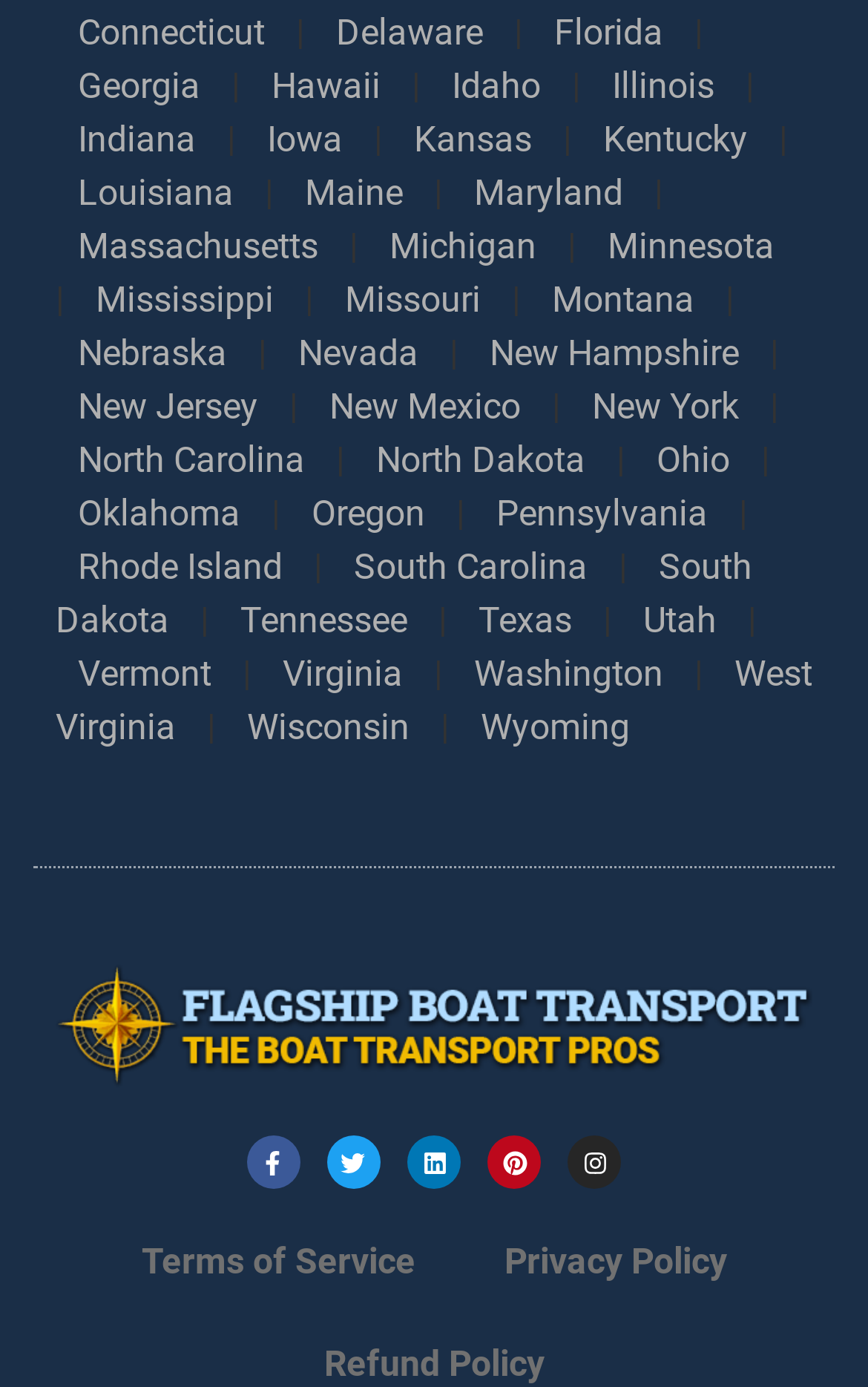From the element description: "Pennsylvania", extract the bounding box coordinates of the UI element. The coordinates should be expressed as four float numbers between 0 and 1, in the order [left, top, right, bottom].

[0.546, 0.341, 0.841, 0.397]